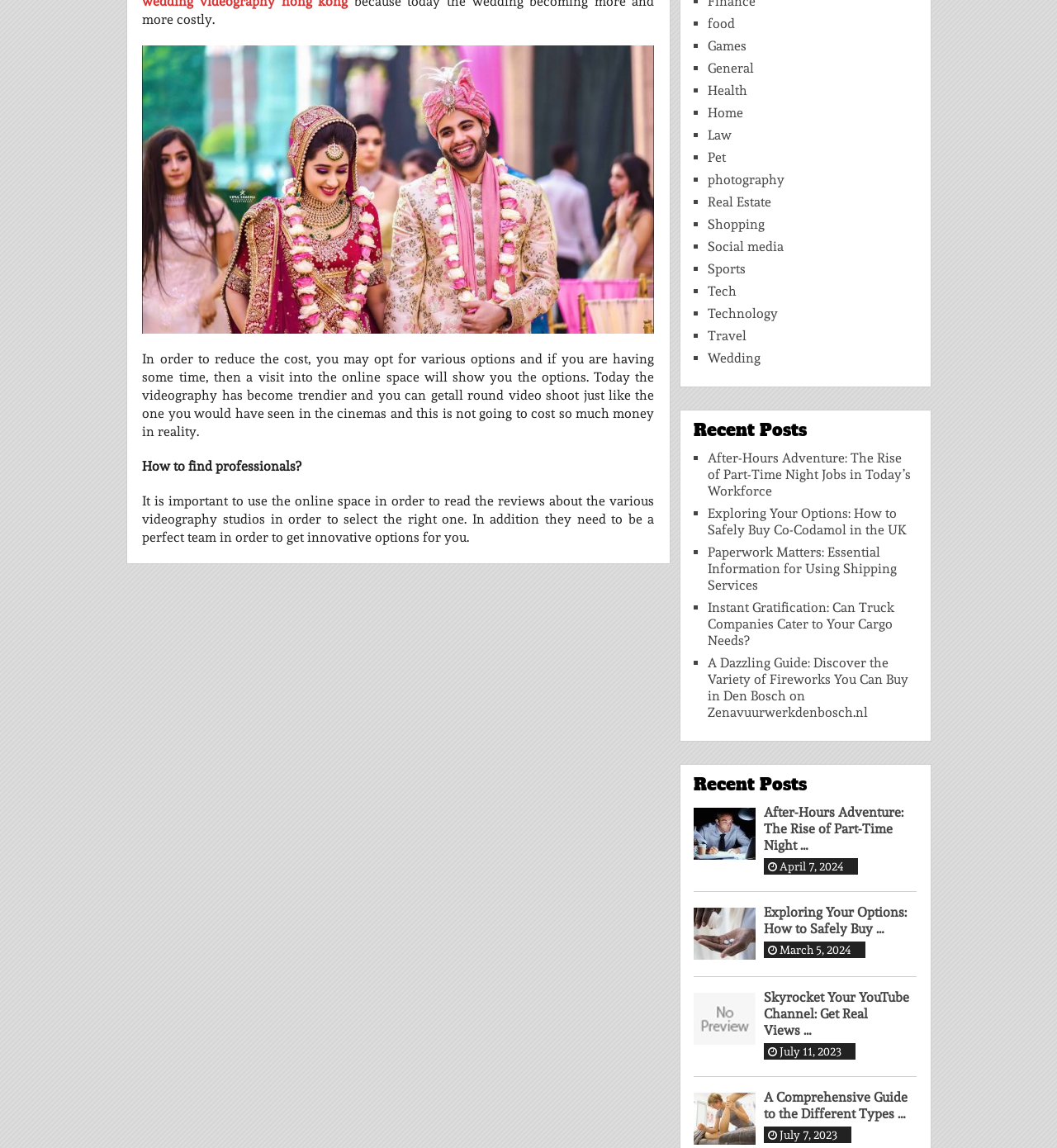Given the element description, predict the bounding box coordinates in the format (top-left x, top-left y, bottom-right x, bottom-right y), using floating point numbers between 0 and 1: Real Estate

[0.67, 0.169, 0.73, 0.183]